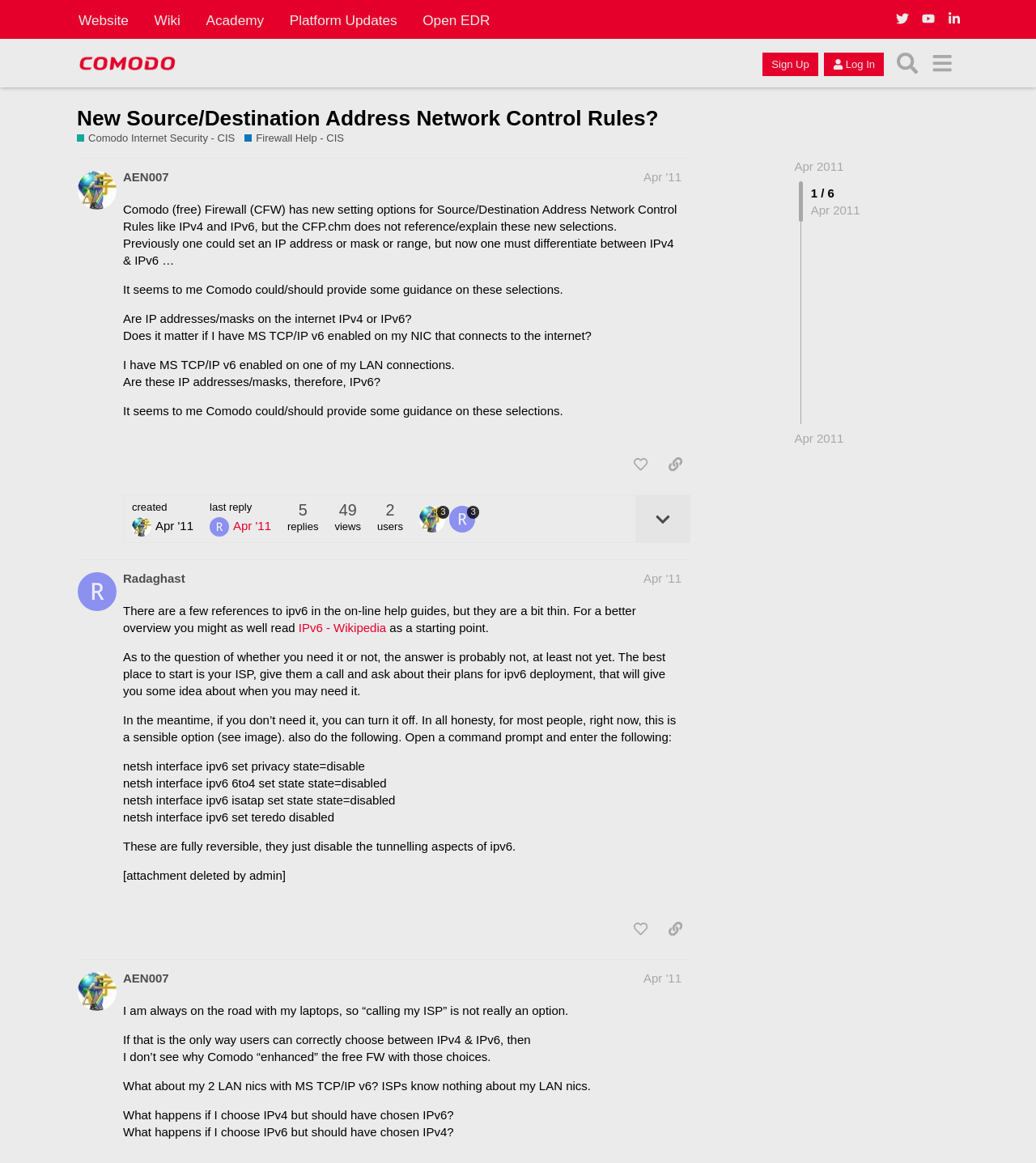Who started the topic?
Offer a detailed and exhaustive answer to the question.

The topic starter's name can be found in the first post, where it says 'AEN007 Apr '11' as the heading.